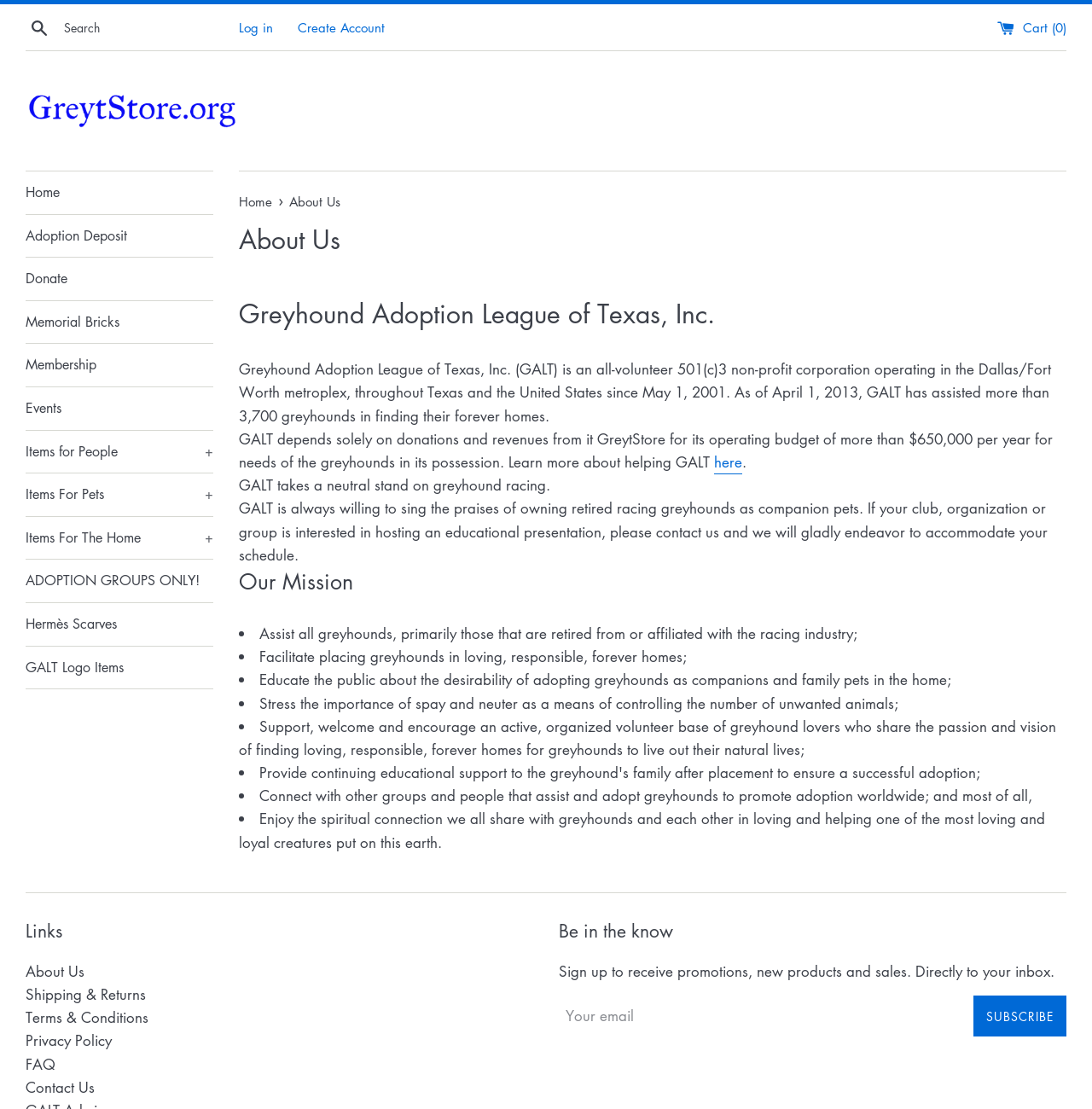What is the purpose of the 'SUBSCRIBE' button?
Analyze the screenshot and provide a detailed answer to the question.

The 'SUBSCRIBE' button is located below a text box that asks for an email address, and its purpose is to subscribe to a newsletter or promotional emails, as indicated by the surrounding text, which states 'Sign up to receive promotions, new products and sales. Directly to your inbox.'